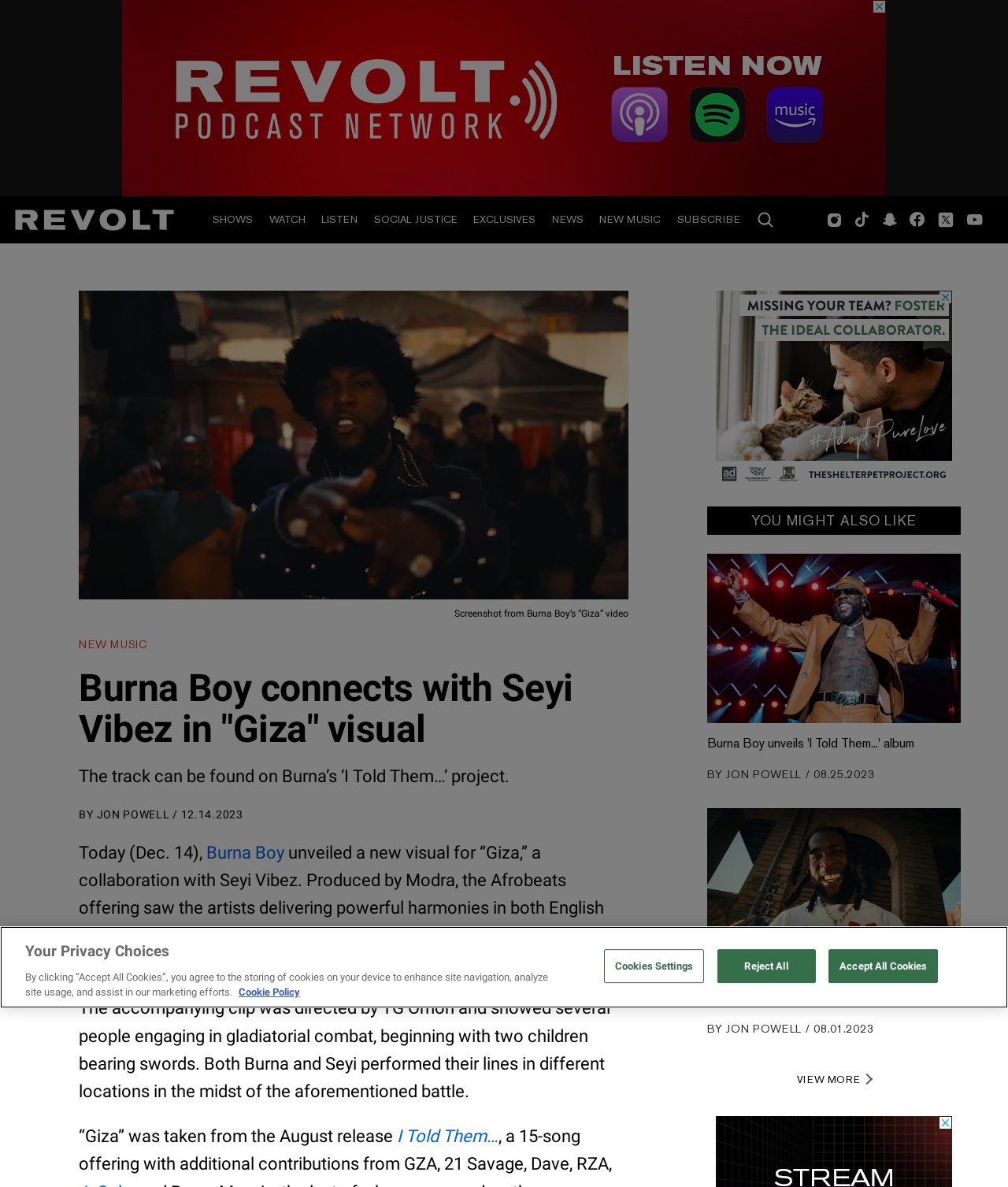Who directed the accompanying clip for 'Giza'? Analyze the screenshot and reply with just one word or a short phrase.

TG Omori